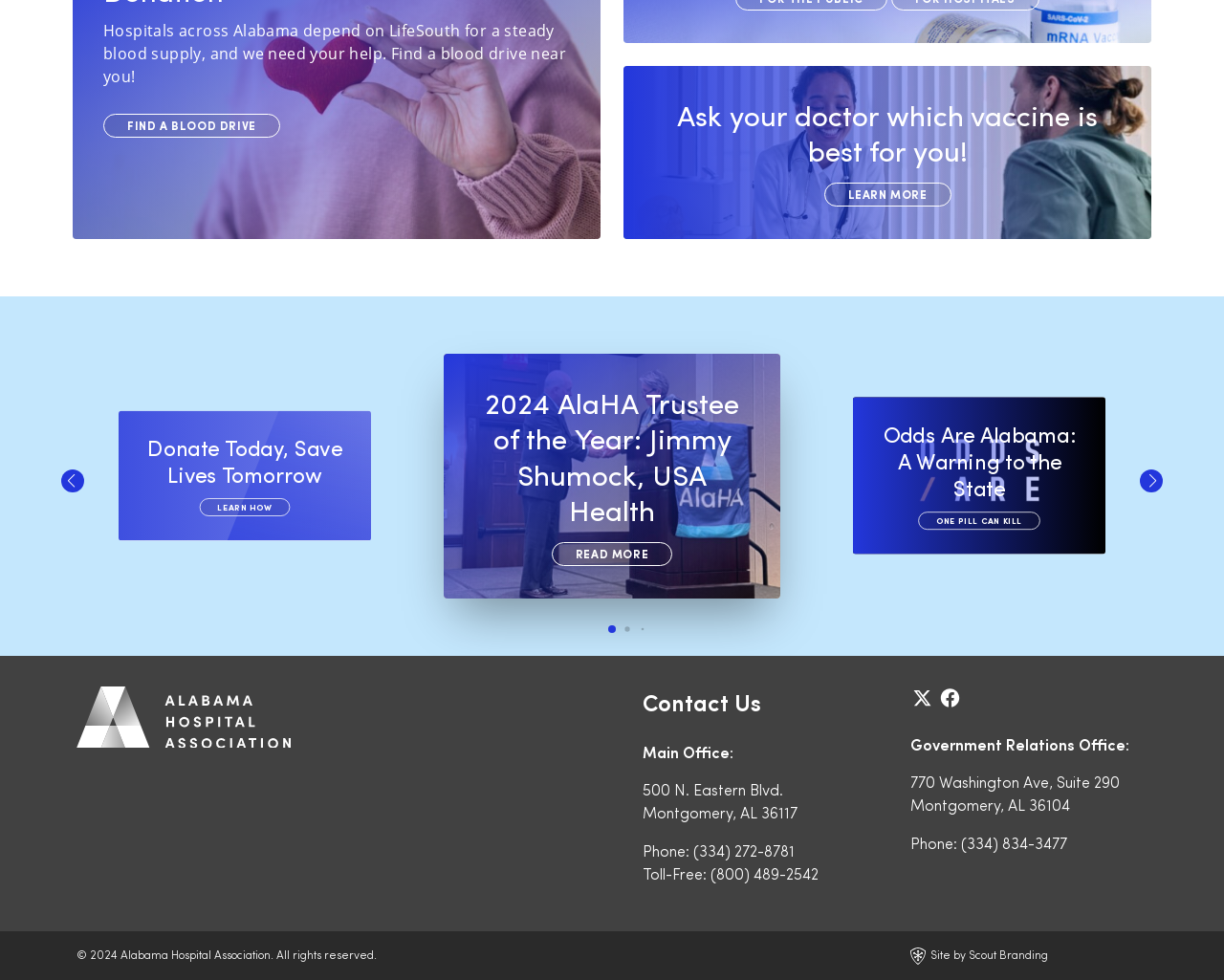What social media platform is linked in the bottom right corner?
Answer with a single word or short phrase according to what you see in the image.

Facebook